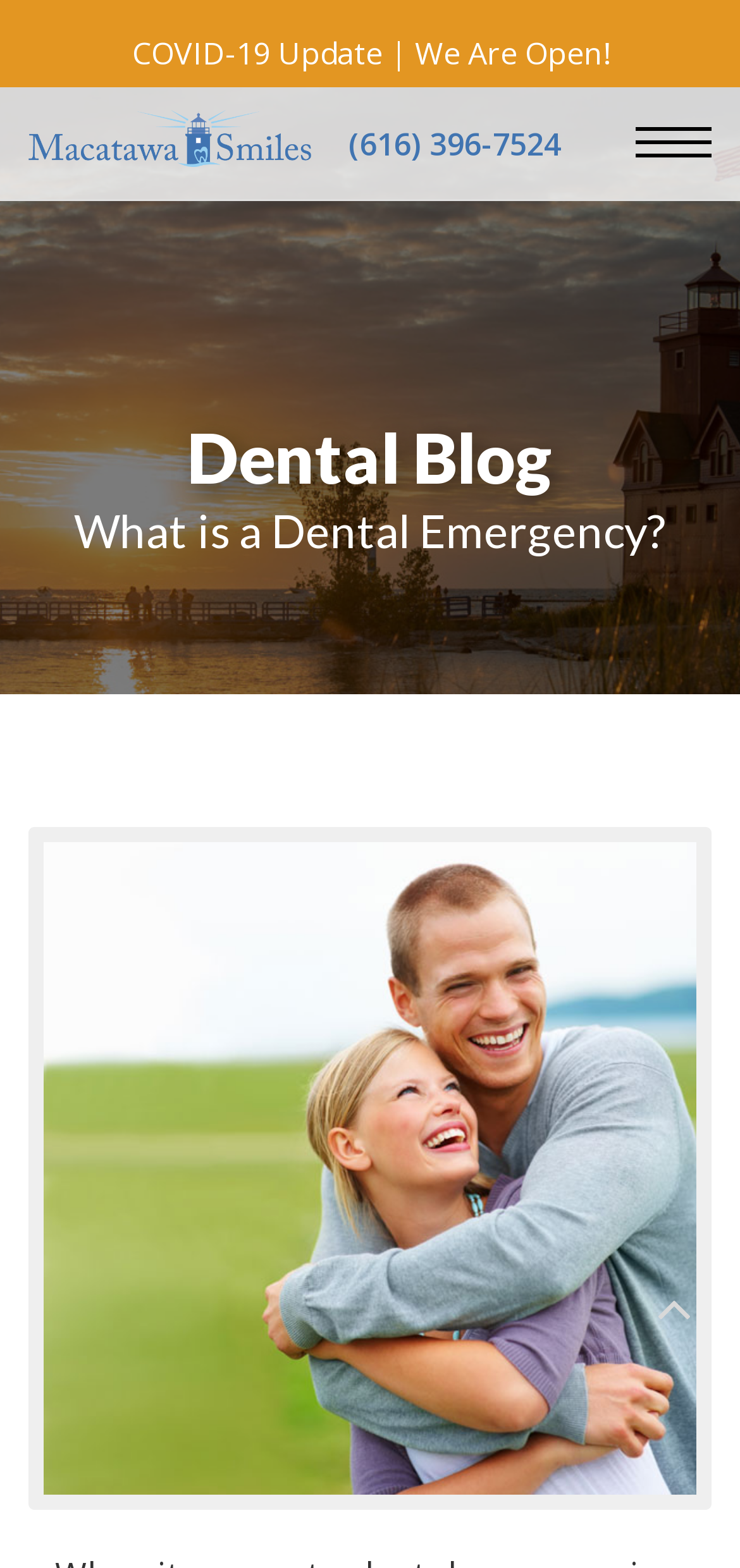What is the profession of the person mentioned on the page?
Please look at the screenshot and answer in one word or a short phrase.

Dentist